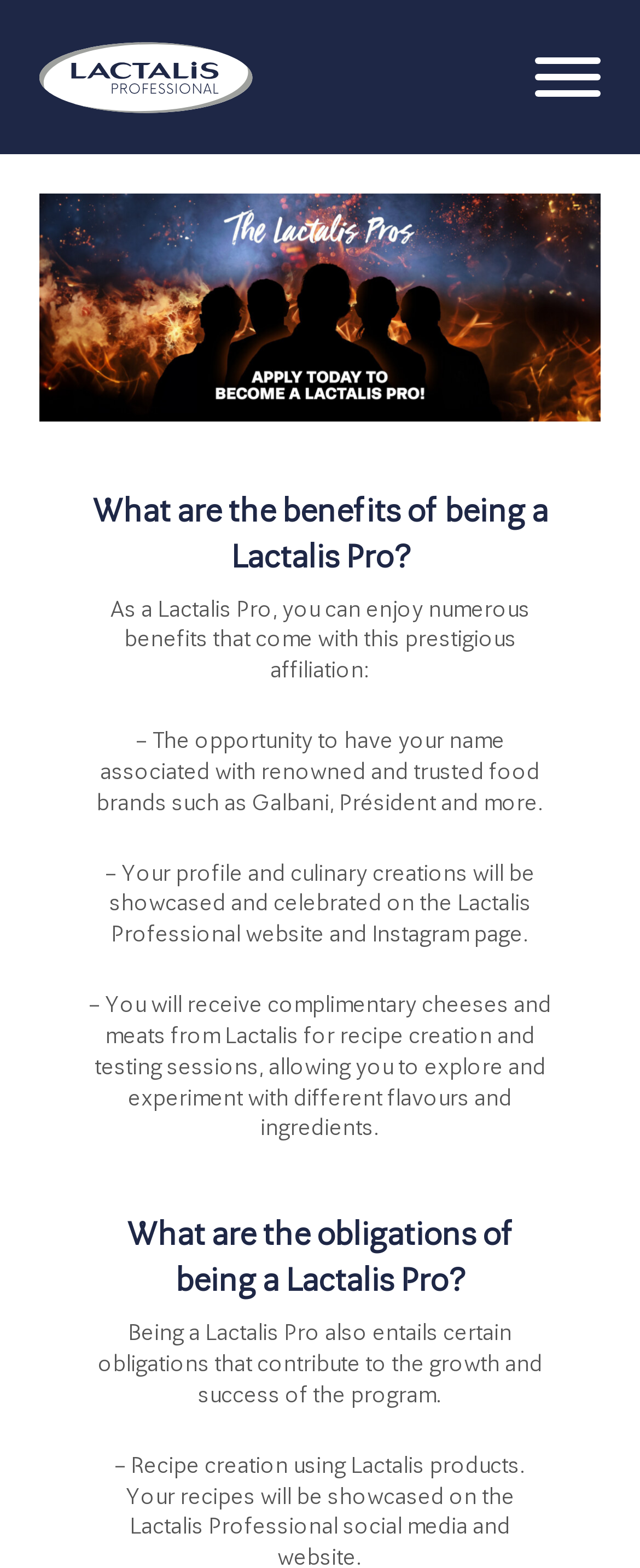Identify the bounding box coordinates of the clickable region to carry out the given instruction: "View the RECIPES page".

[0.0, 0.048, 1.0, 0.112]